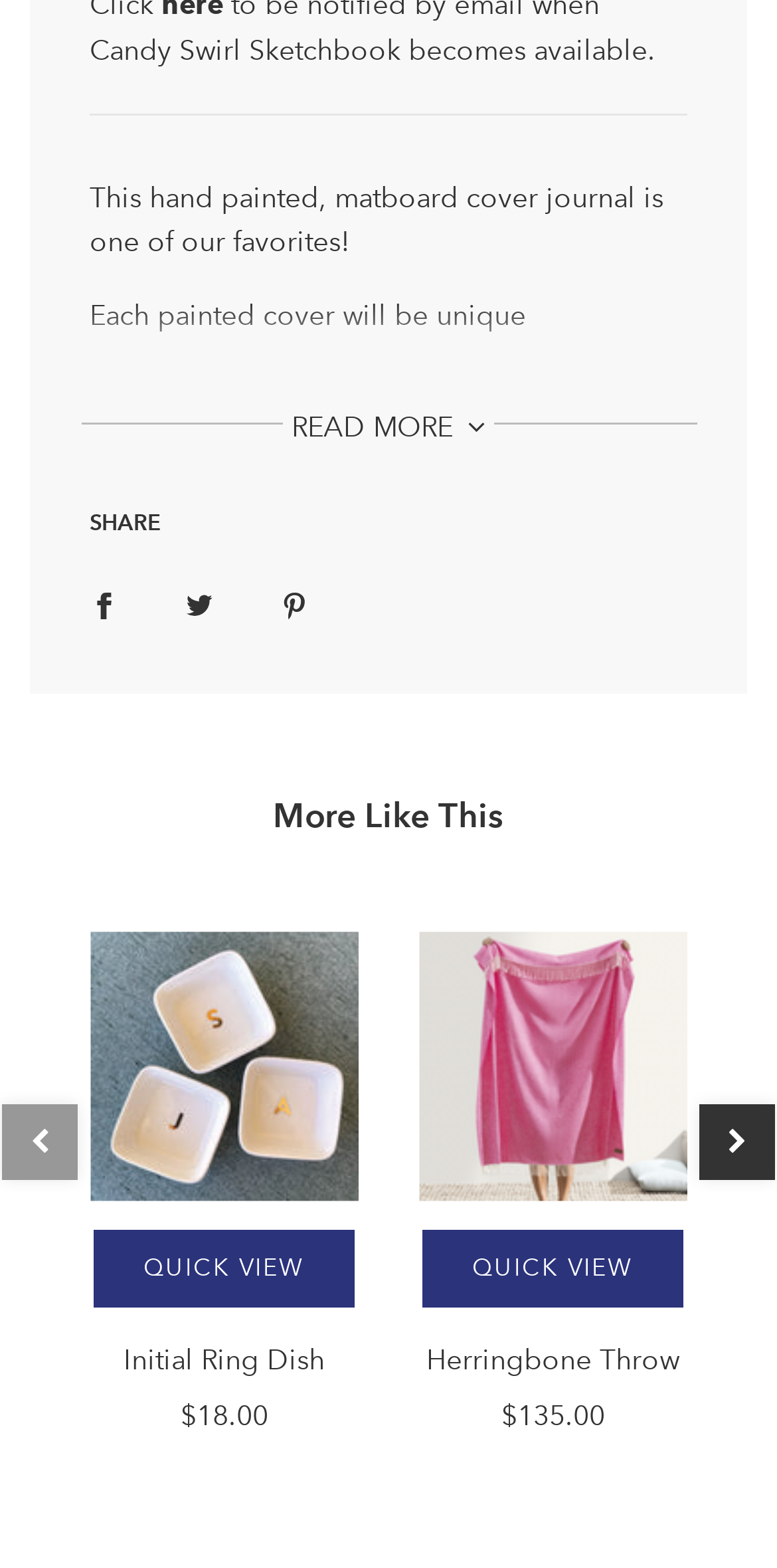What can you do with the 'READ MORE' link?
Using the details shown in the screenshot, provide a comprehensive answer to the question.

I found the answer by looking at the link 'READ MORE' which is located at the top of the webpage, indicating that it leads to more information about the product.